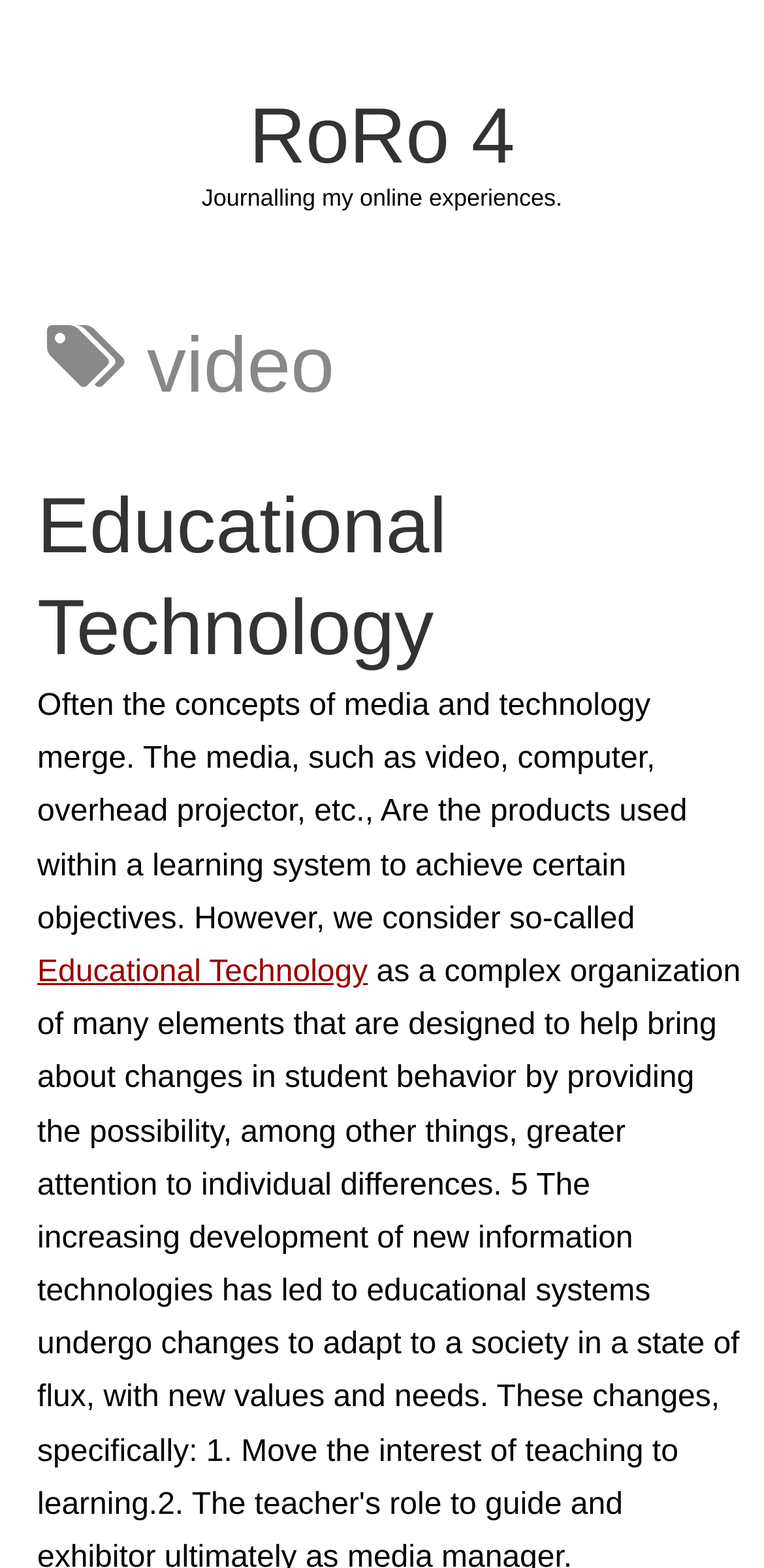Can you give a detailed response to the following question using the information from the image? What is the relationship between media and technology?

I determined the answer by reading the StaticText element 'Often the concepts of media and technology merge...'. This text explicitly states that media and technology have a merging or overlapping relationship.